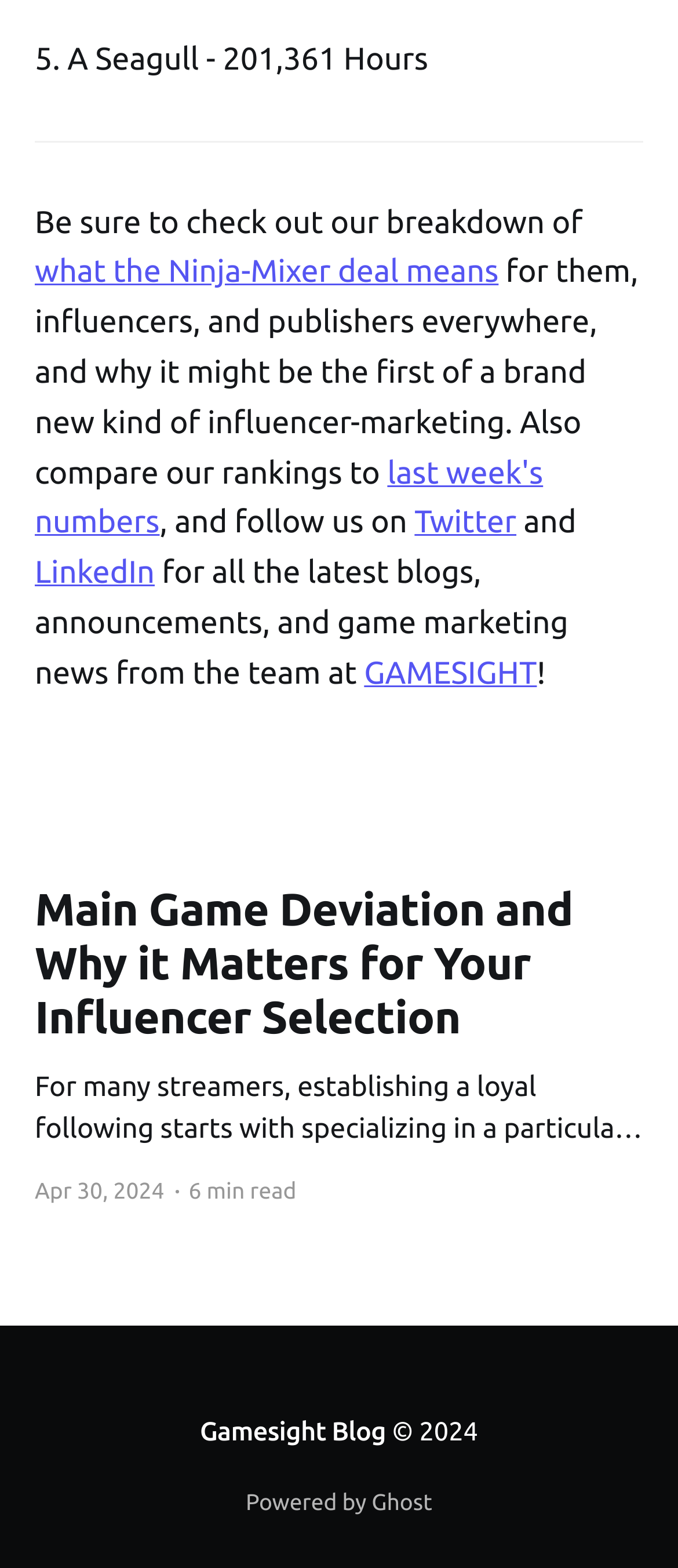Determine the bounding box coordinates for the HTML element described here: "Powered by Ghost".

[0.362, 0.951, 0.638, 0.966]